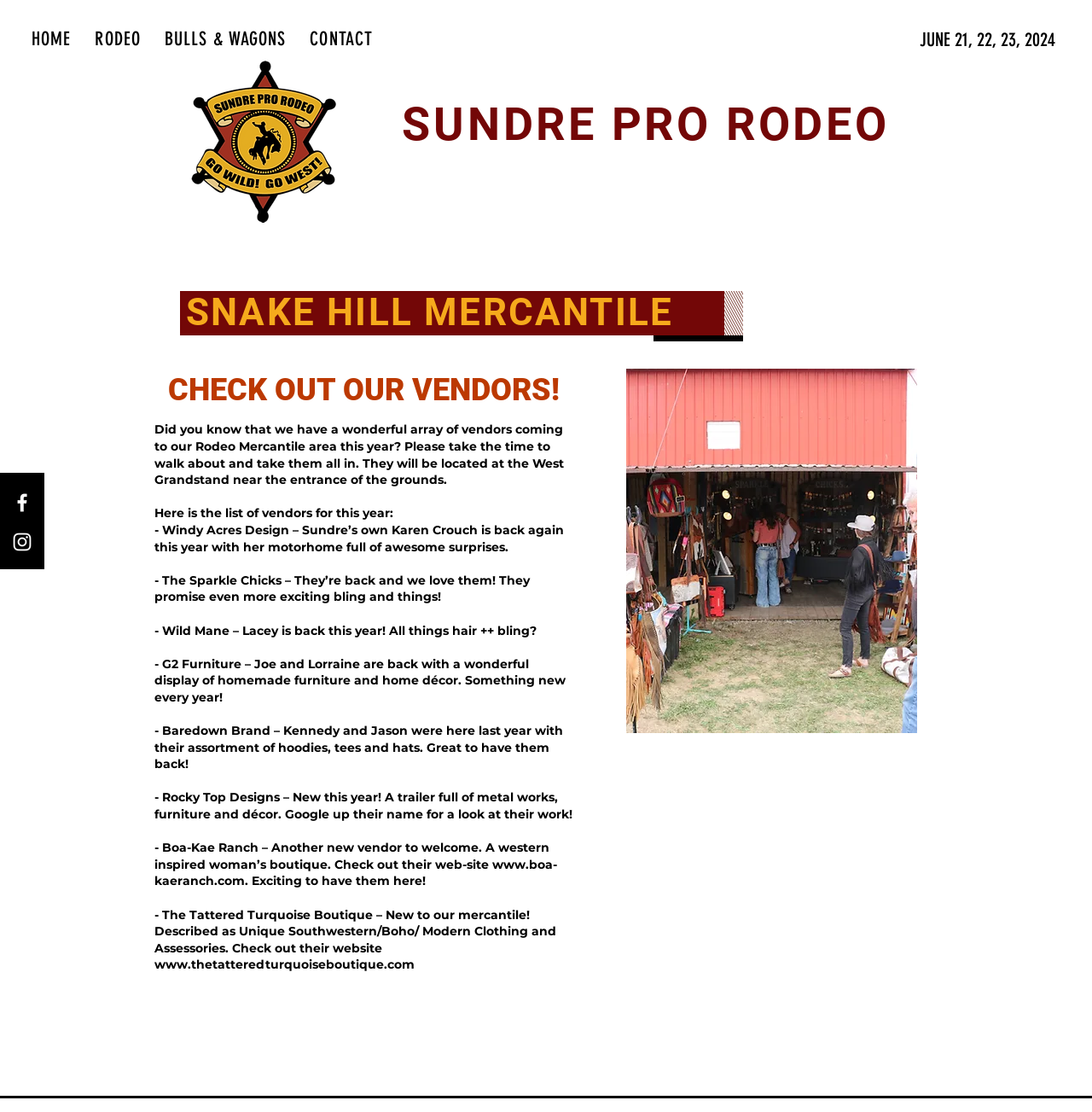What is the date of the Sundre Pro Rodeo?
Using the image, respond with a single word or phrase.

JUNE 21, 22, 23, 2024